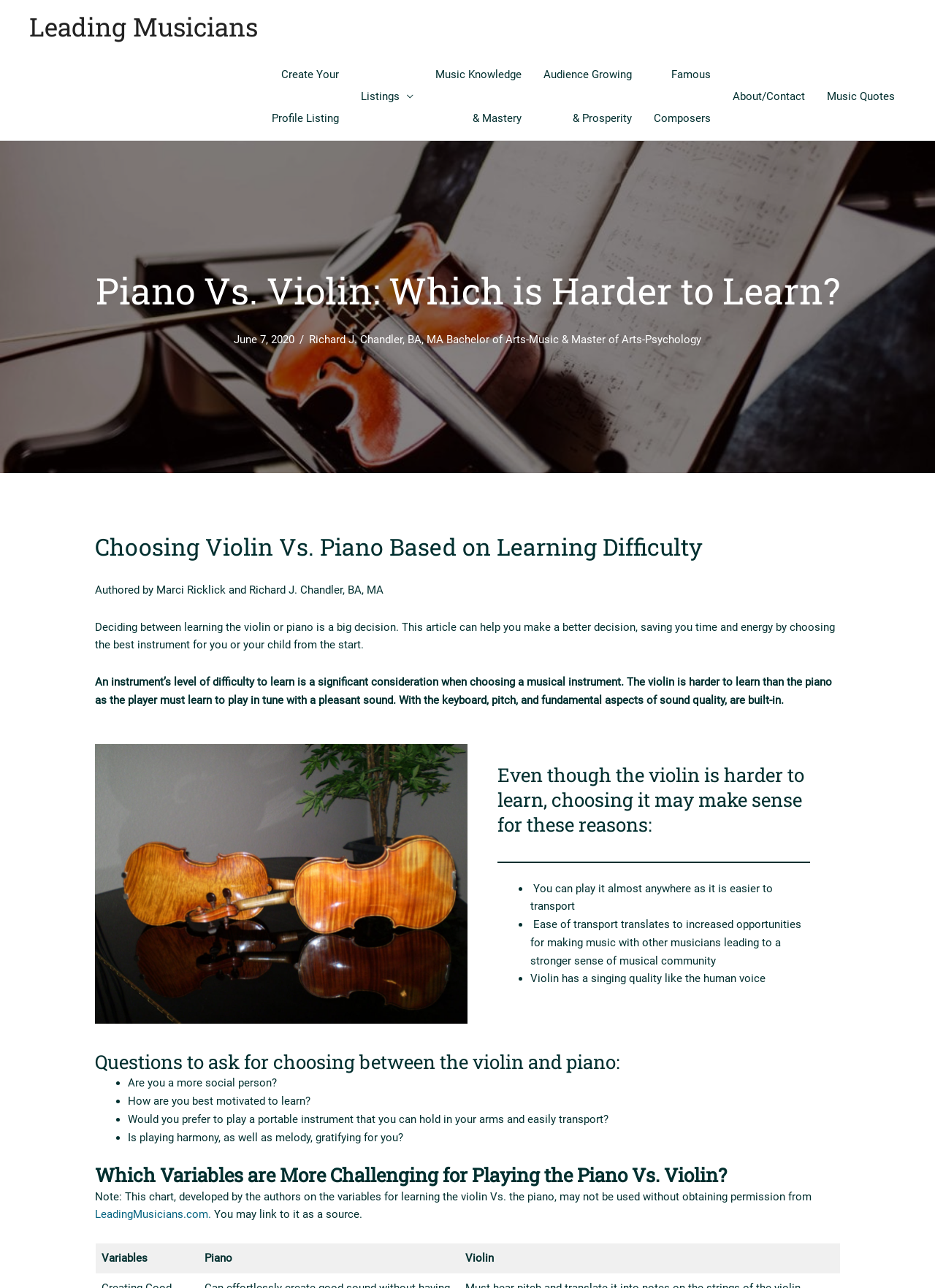Identify the bounding box of the UI component described as: "Music Knowledge& Mastery".

[0.454, 0.041, 0.57, 0.109]